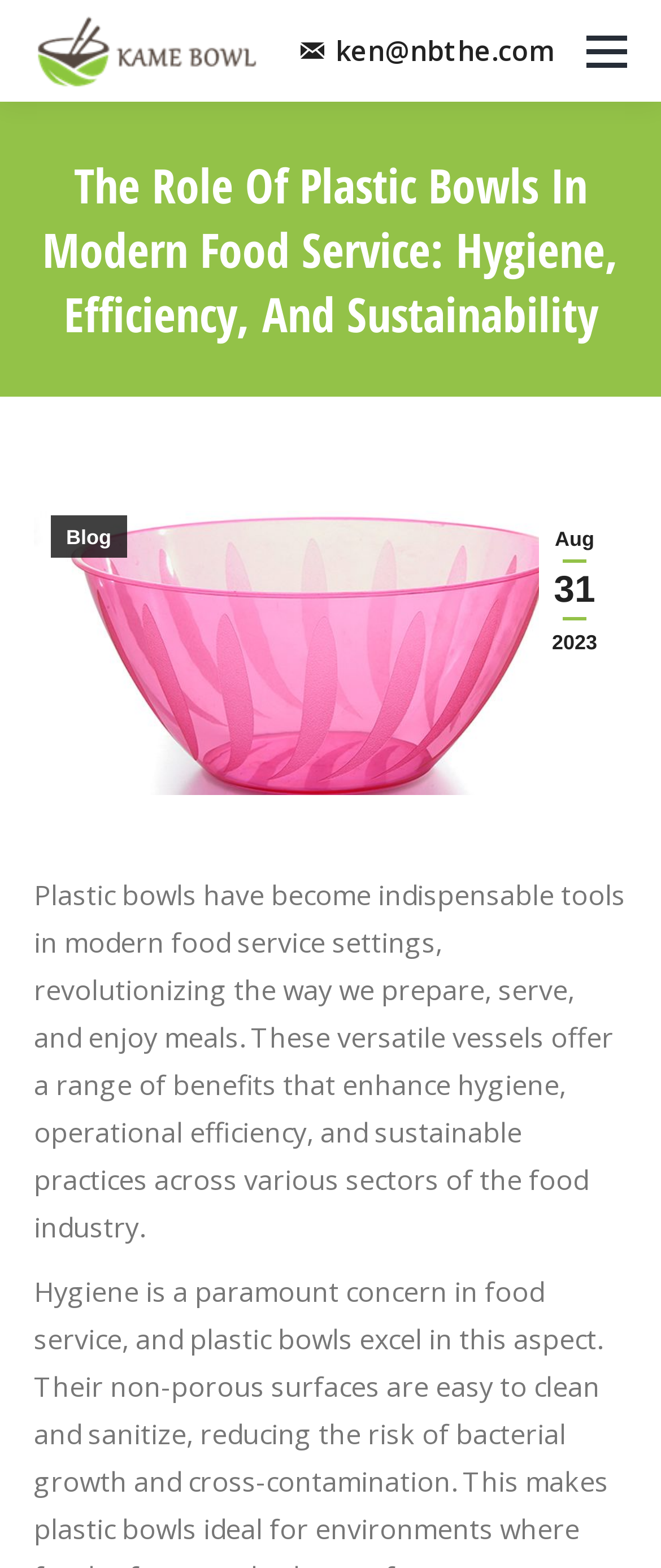Create a detailed narrative describing the layout and content of the webpage.

The webpage is about the role of plastic bowls in modern food service, focusing on hygiene, efficiency, and sustainability. At the top right corner, there is a mobile menu icon. Below it, there is a link to the company's email address, "ken@nbthe.com". On the top left side, there is a link to the company's name, "Bowl Manufacturers, Custom Wholesale Ceramic Bowl Supplier, Glass Bowl, Wooden Bowls, Plastic Bowl Factory", accompanied by an image with the same name.

The main heading, "The Role Of Plastic Bowls In Modern Food Service: Hygiene, Efficiency, And Sustainability", is located below the company's name and image. Underneath the heading, there is a section that indicates the current location, "You are here:", which includes links to the date "Aug 31 2023" and the category "Blog". This section also contains an image that spans the entire width of the page.

Below the location section, there is a paragraph of text that summarizes the importance of plastic bowls in modern food service, highlighting their benefits in enhancing hygiene, operational efficiency, and sustainable practices in the food industry. At the bottom right corner, there is a link to go back to the top of the page, represented by an upward arrow icon.